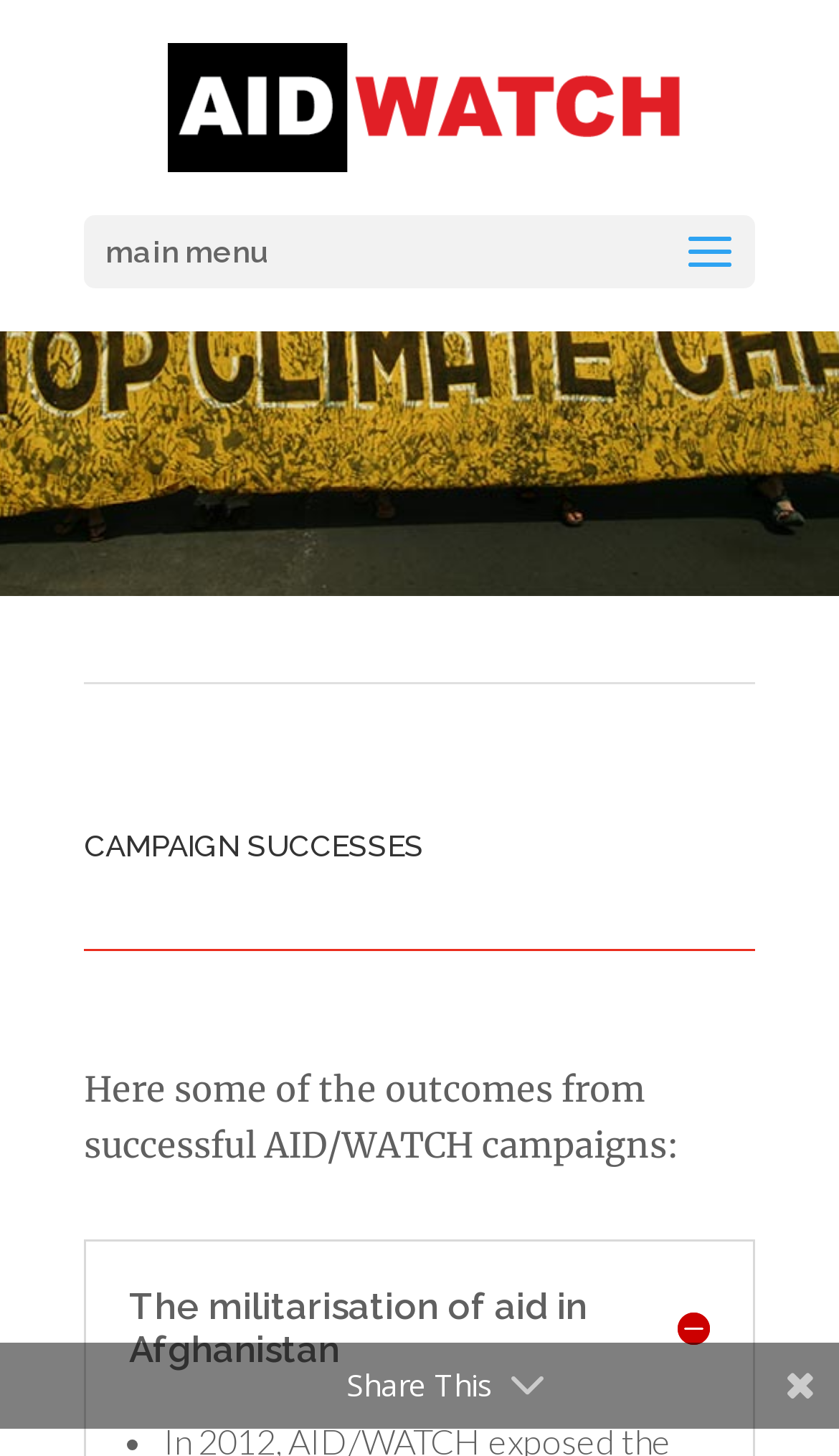What is the purpose of the 'Share This' button?
Give a thorough and detailed response to the question.

The 'Share This' button is located at the bottom of the webpage, and its purpose is to allow users to share the webpage with others, likely through social media or email.